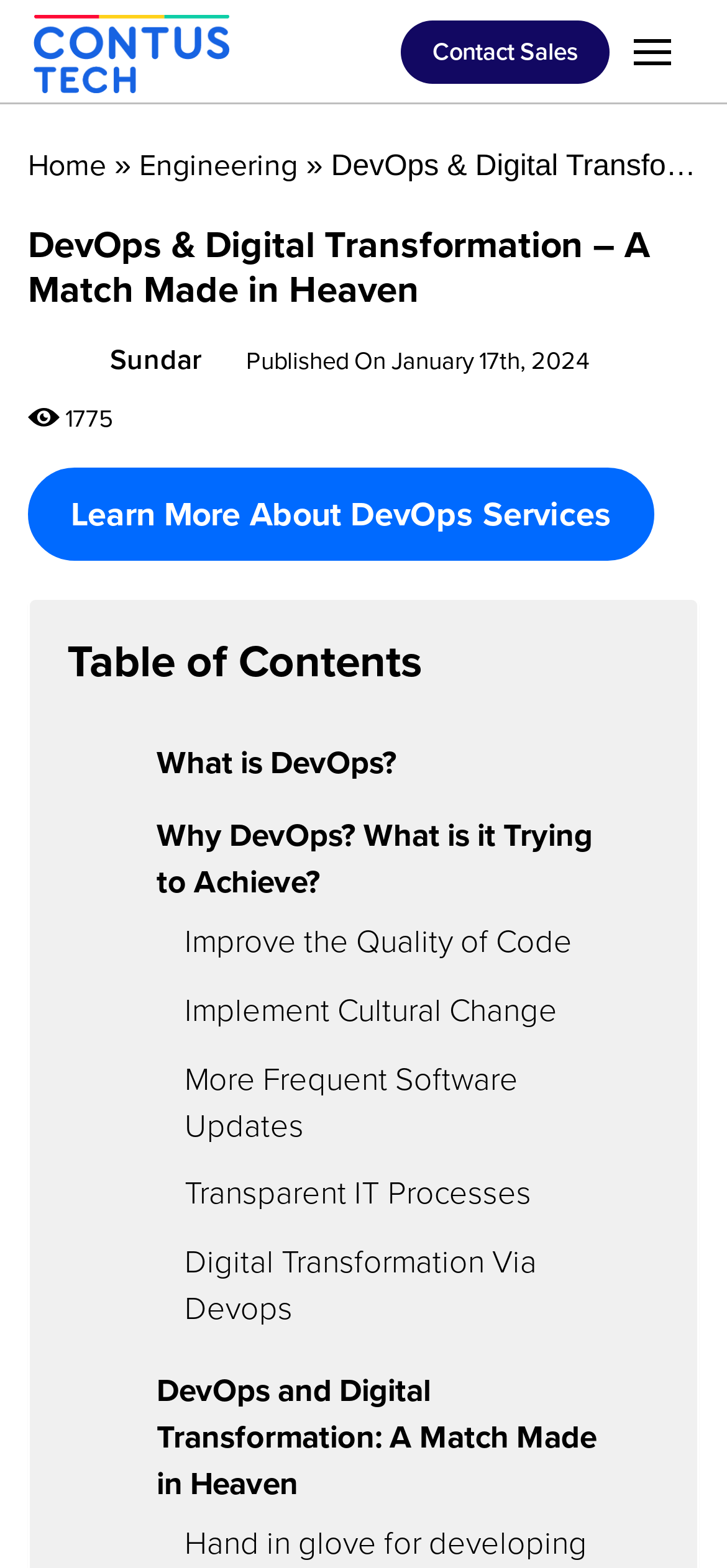What is the topic of the article?
Examine the image and provide an in-depth answer to the question.

The topic of the article can be inferred from the heading 'DevOps & Digital Transformation – A Match Made in Heaven' which is prominently displayed on the webpage.